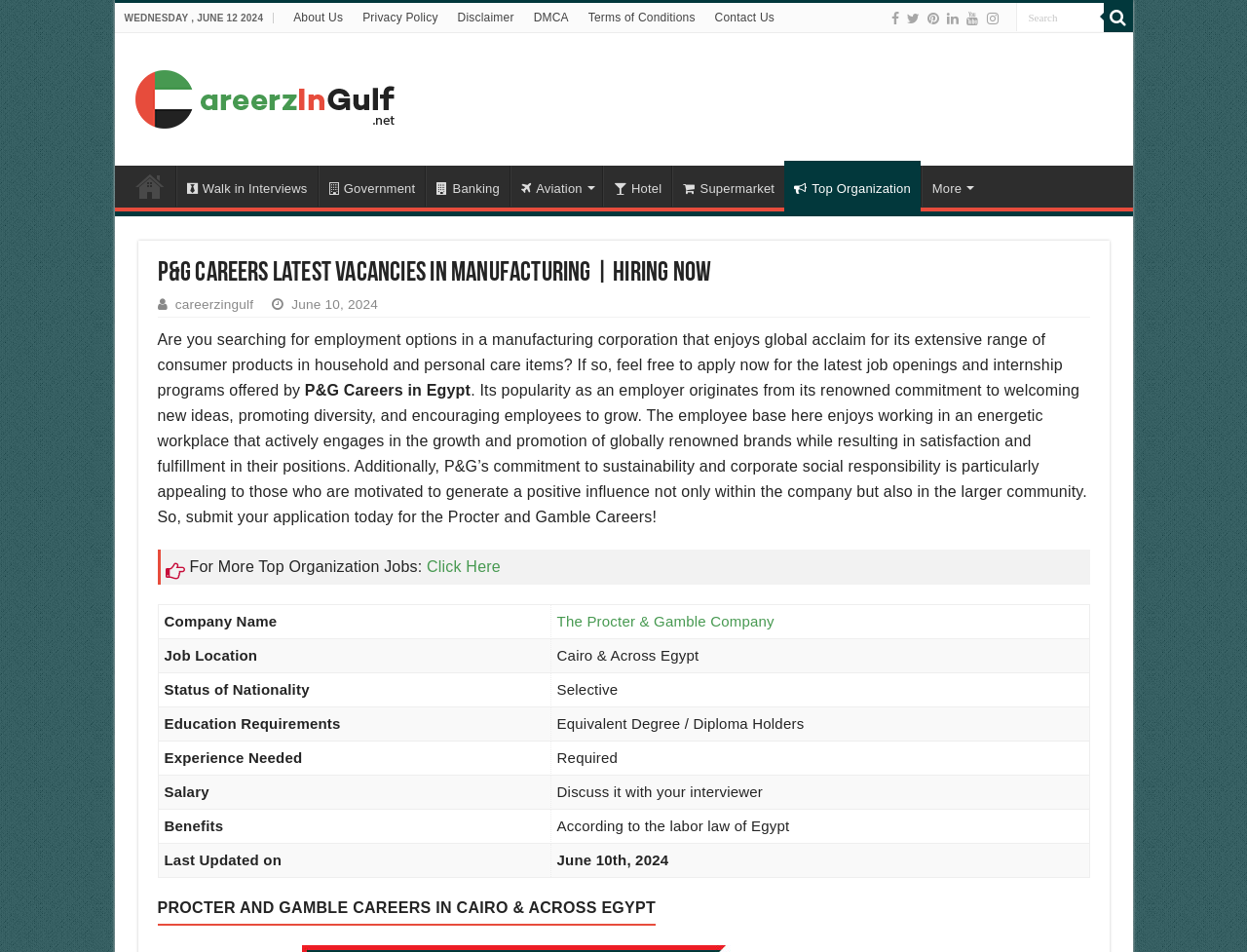Please determine the bounding box coordinates of the element to click in order to execute the following instruction: "Download a PDF copy". The coordinates should be four float numbers between 0 and 1, specified as [left, top, right, bottom].

None